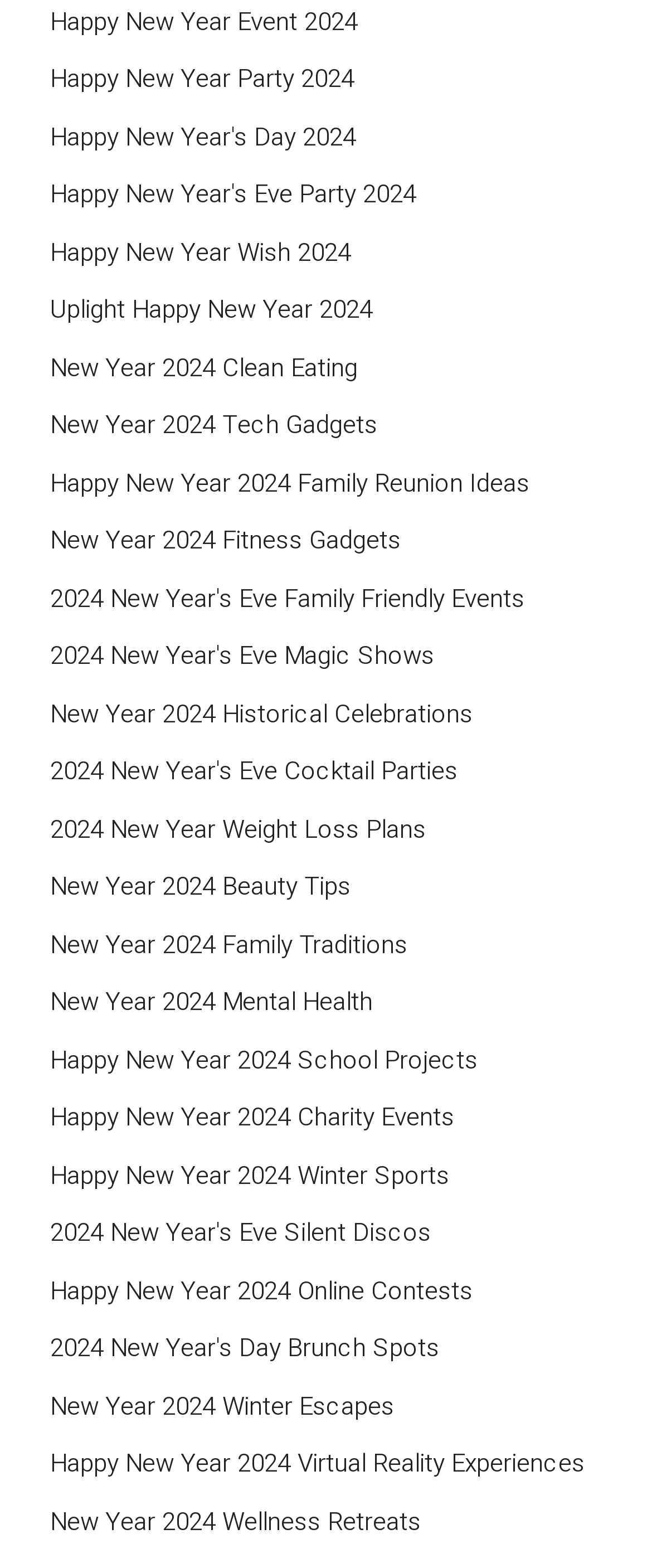Pinpoint the bounding box coordinates of the element you need to click to execute the following instruction: "Learn about Happy New Year 2024 Family Reunion Ideas". The bounding box should be represented by four float numbers between 0 and 1, in the format [left, top, right, bottom].

[0.077, 0.296, 0.813, 0.32]